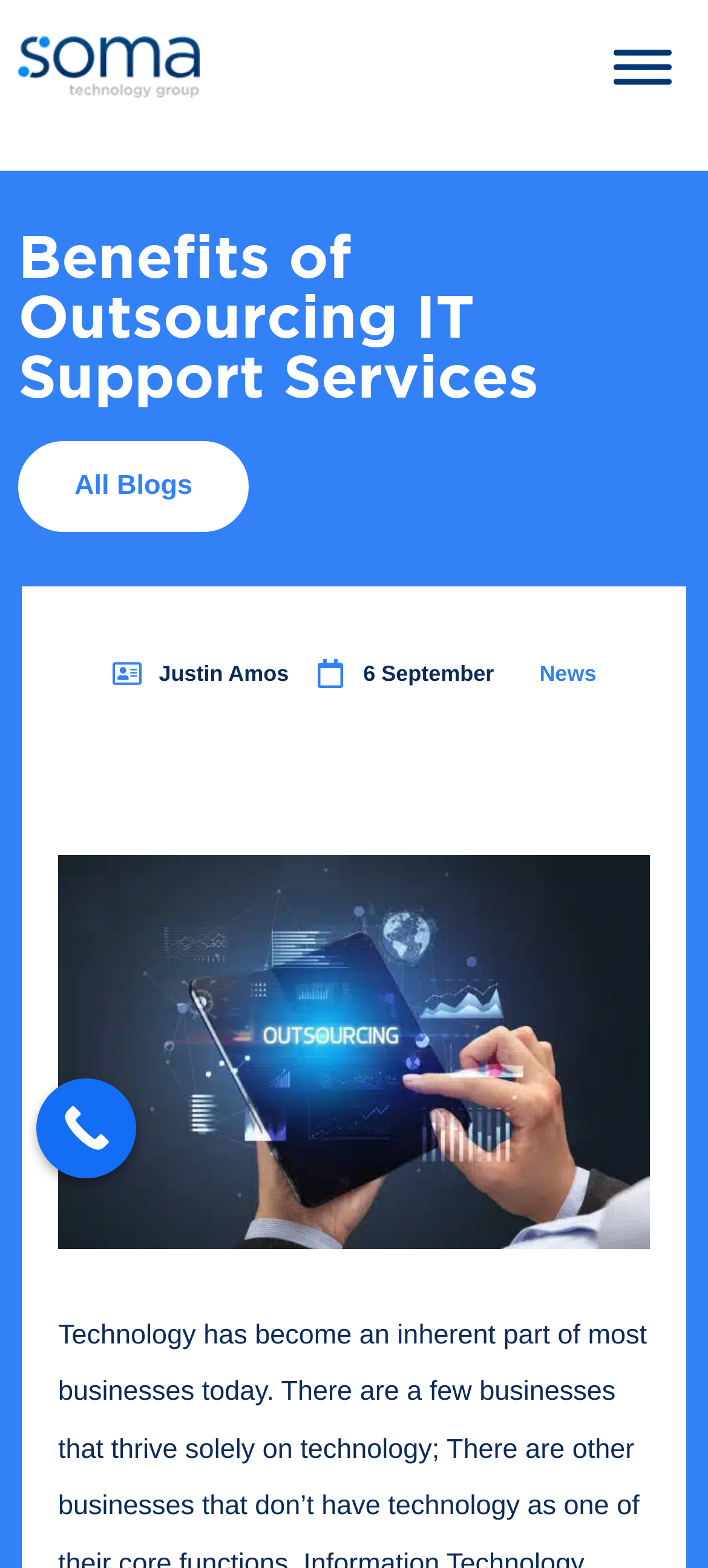Using the provided element description: "Call Now Button", identify the bounding box coordinates. The coordinates should be four floats between 0 and 1 in the order [left, top, right, bottom].

[0.051, 0.688, 0.192, 0.751]